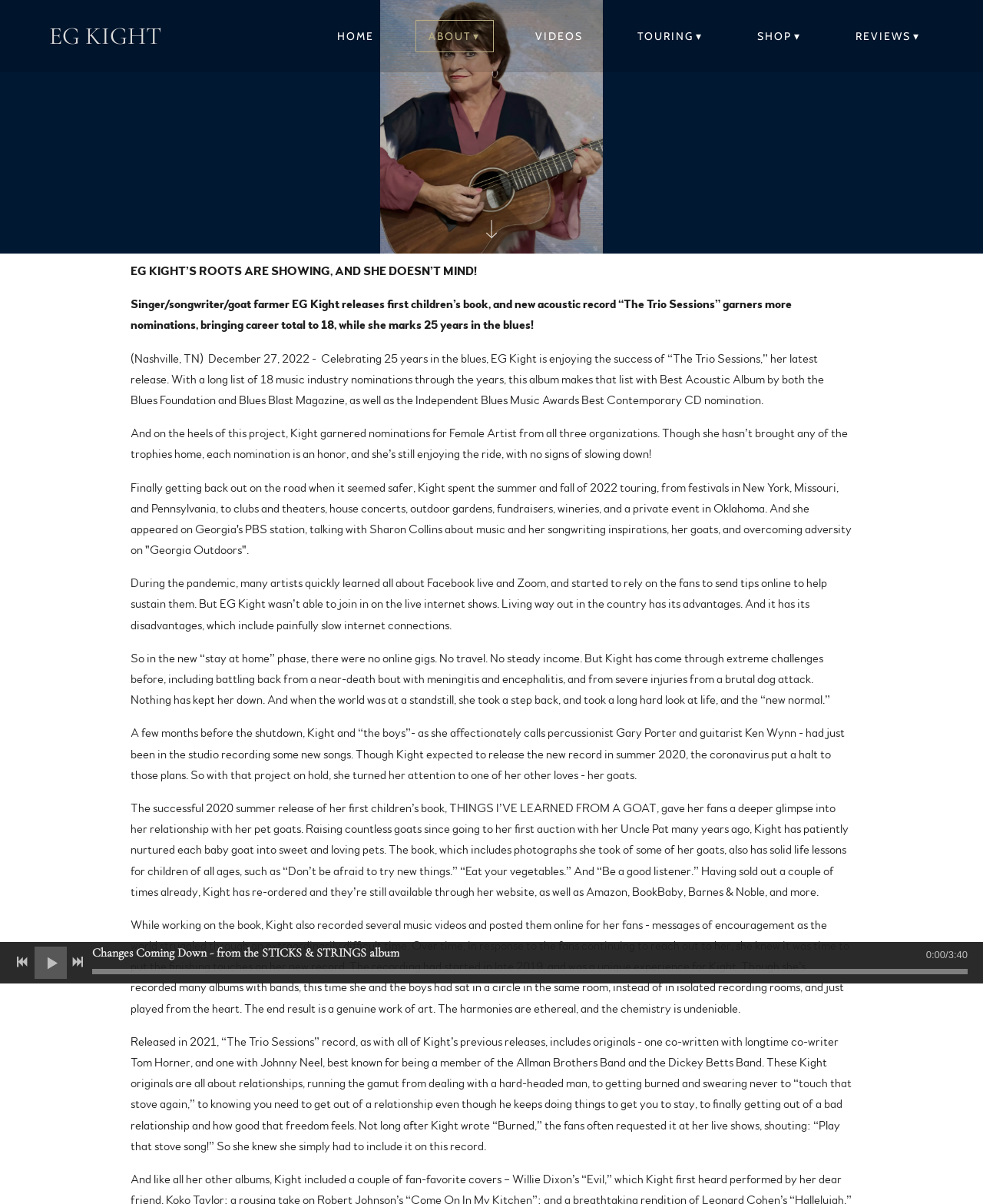Determine the bounding box coordinates of the region to click in order to accomplish the following instruction: "Click the EG KIGHT link". Provide the coordinates as four float numbers between 0 and 1, specifically [left, top, right, bottom].

[0.05, 0.019, 0.164, 0.041]